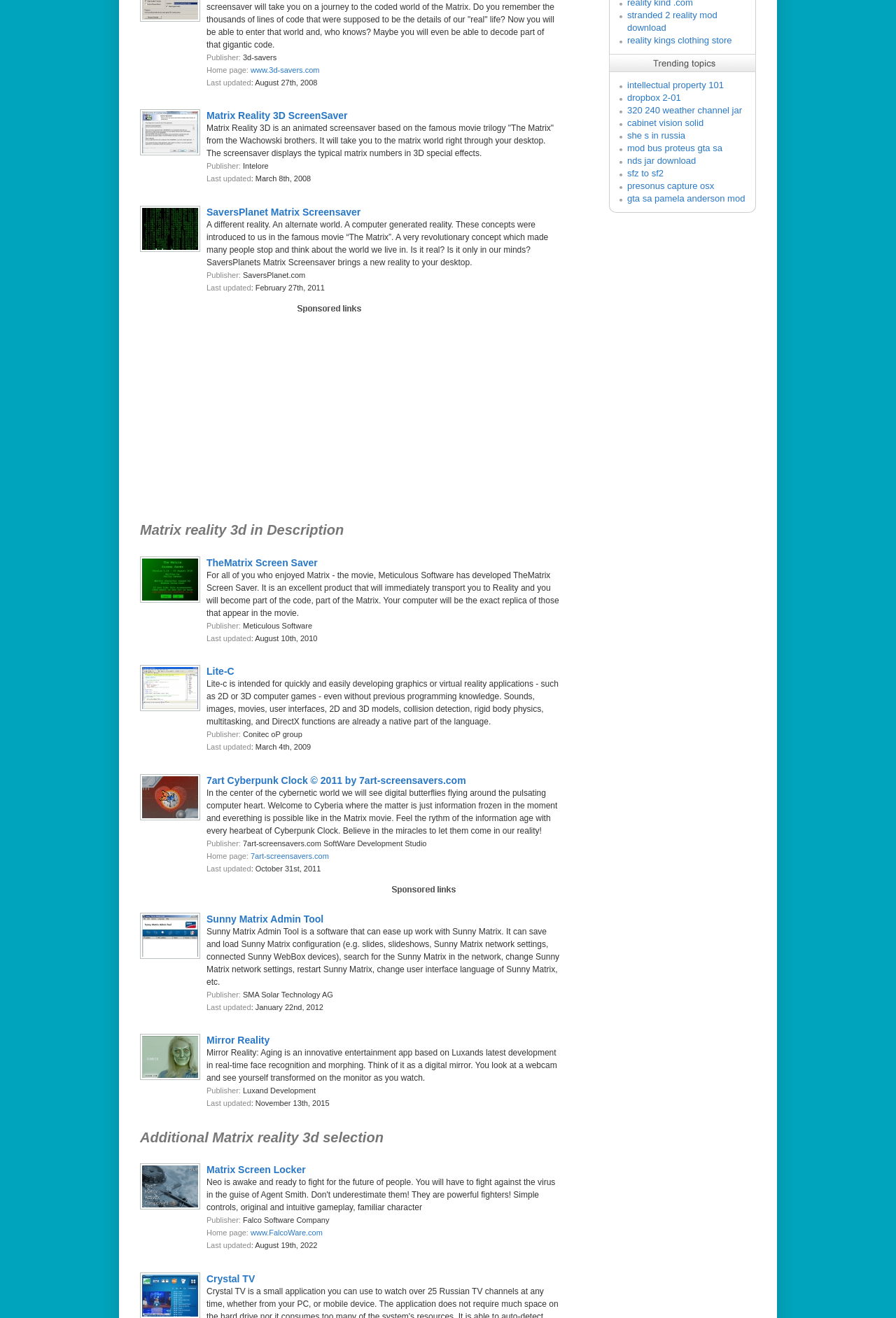Based on the element description: "www.3d-savers.com", identify the UI element and provide its bounding box coordinates. Use four float numbers between 0 and 1, [left, top, right, bottom].

[0.28, 0.05, 0.357, 0.056]